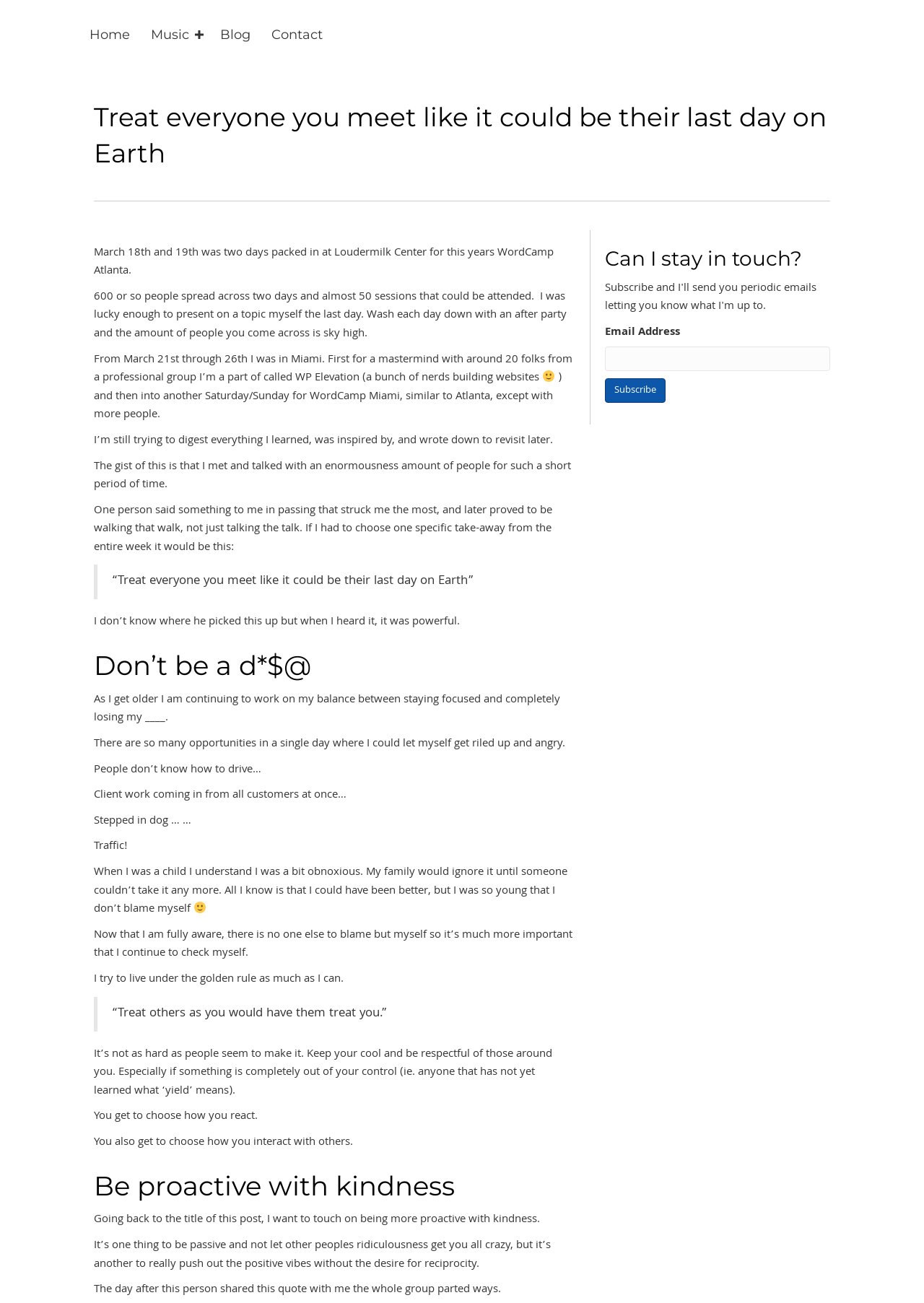Your task is to find and give the main heading text of the webpage.

Treat everyone you meet like it could be their last day on Earth